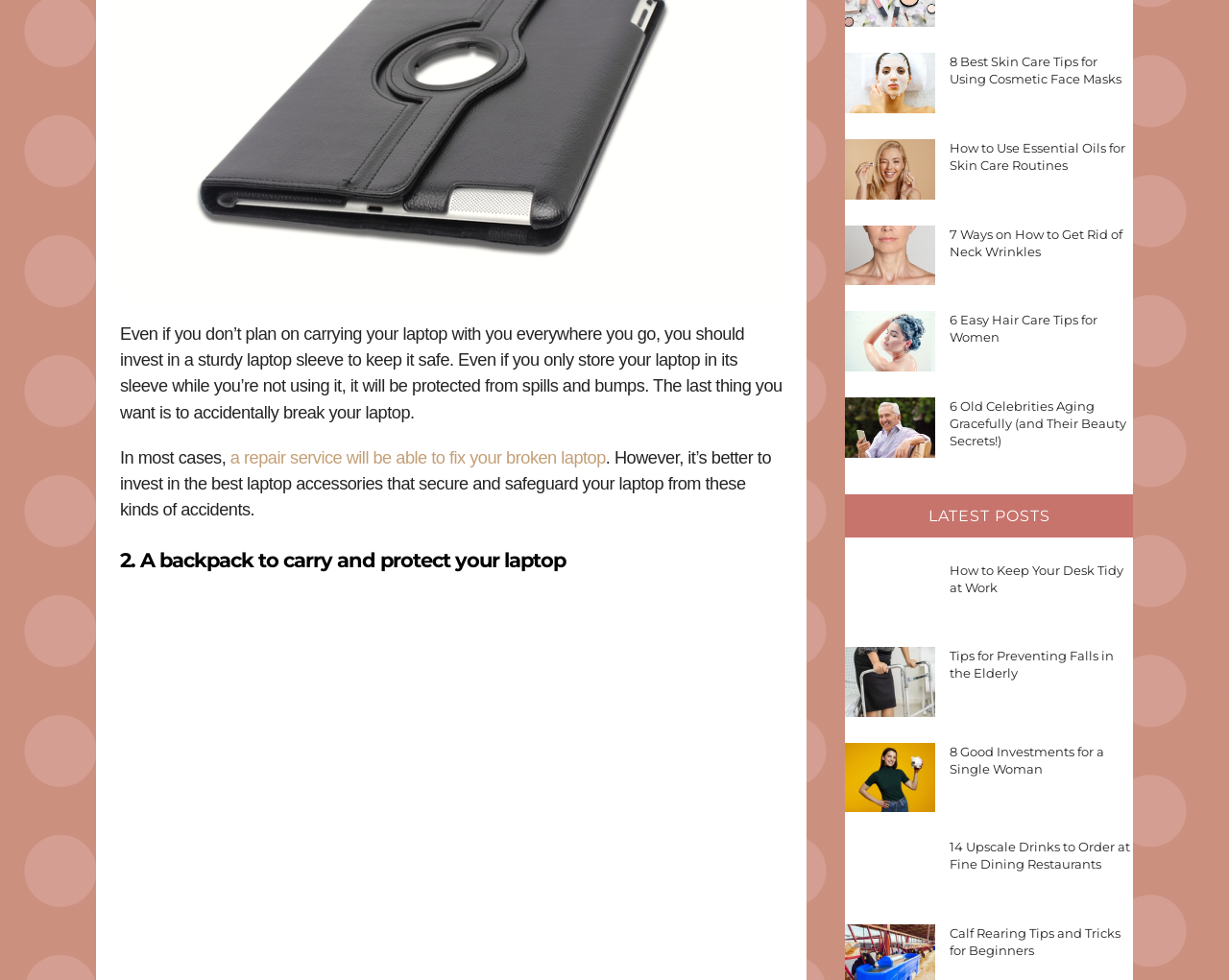Please answer the following question using a single word or phrase: 
What is the purpose of a laptop sleeve?

To keep laptop safe